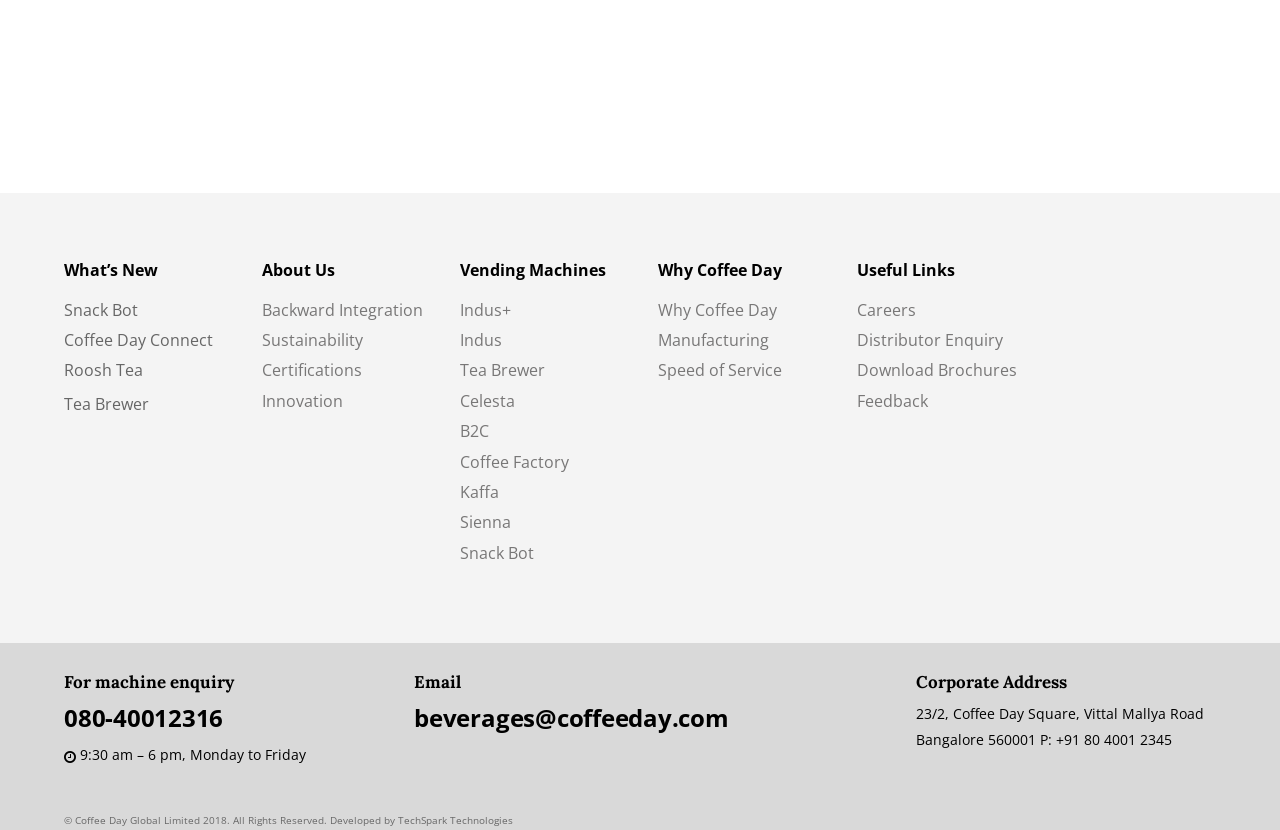Provide a brief response to the question below using a single word or phrase: 
What is the corporate address of Coffee Day Global Limited?

23/2, Coffee Day Square, Vittal Mallya Road, Bangalore 560001